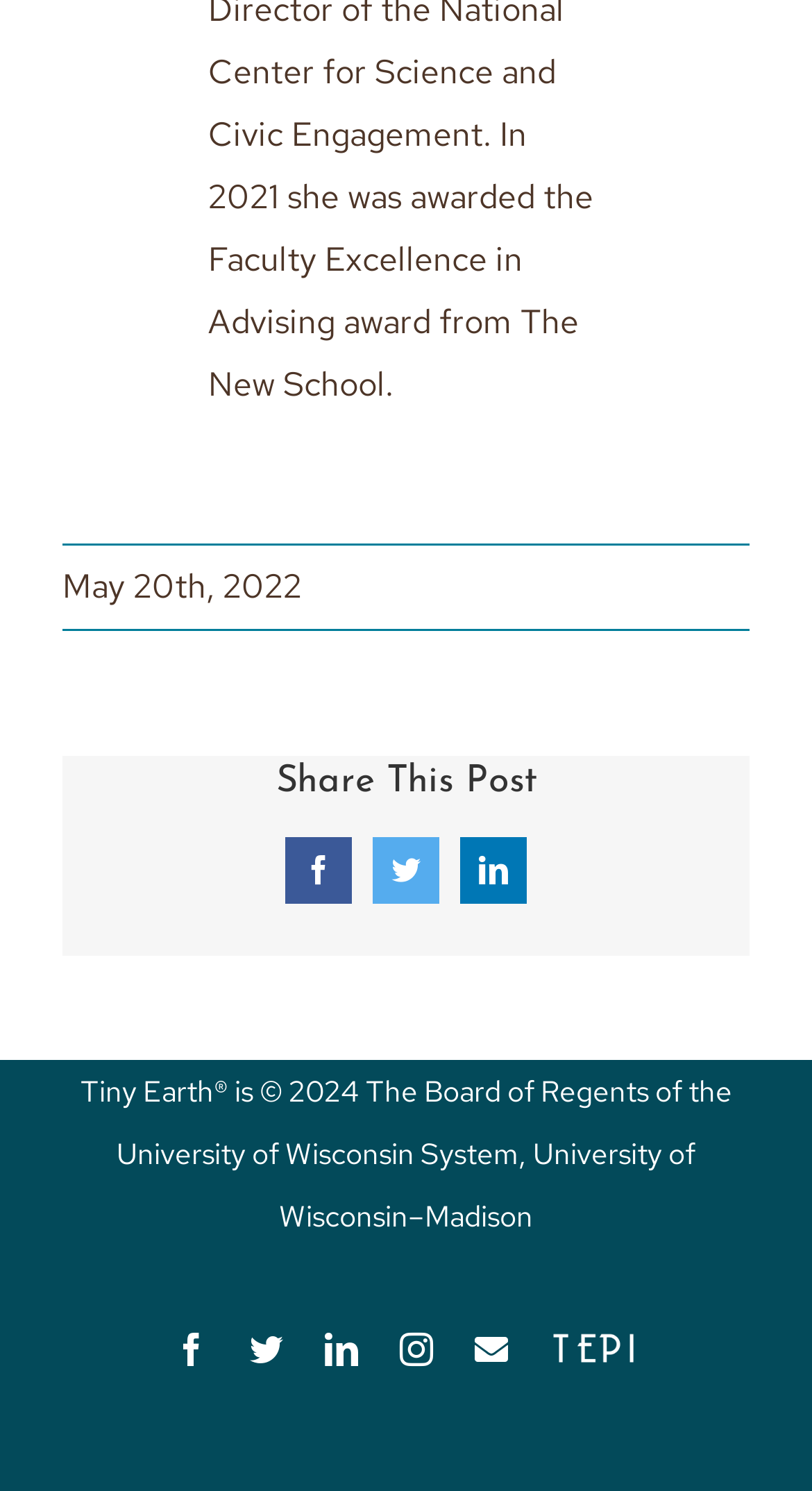Locate the bounding box coordinates of the item that should be clicked to fulfill the instruction: "Follow on LinkedIn".

[0.567, 0.561, 0.649, 0.606]